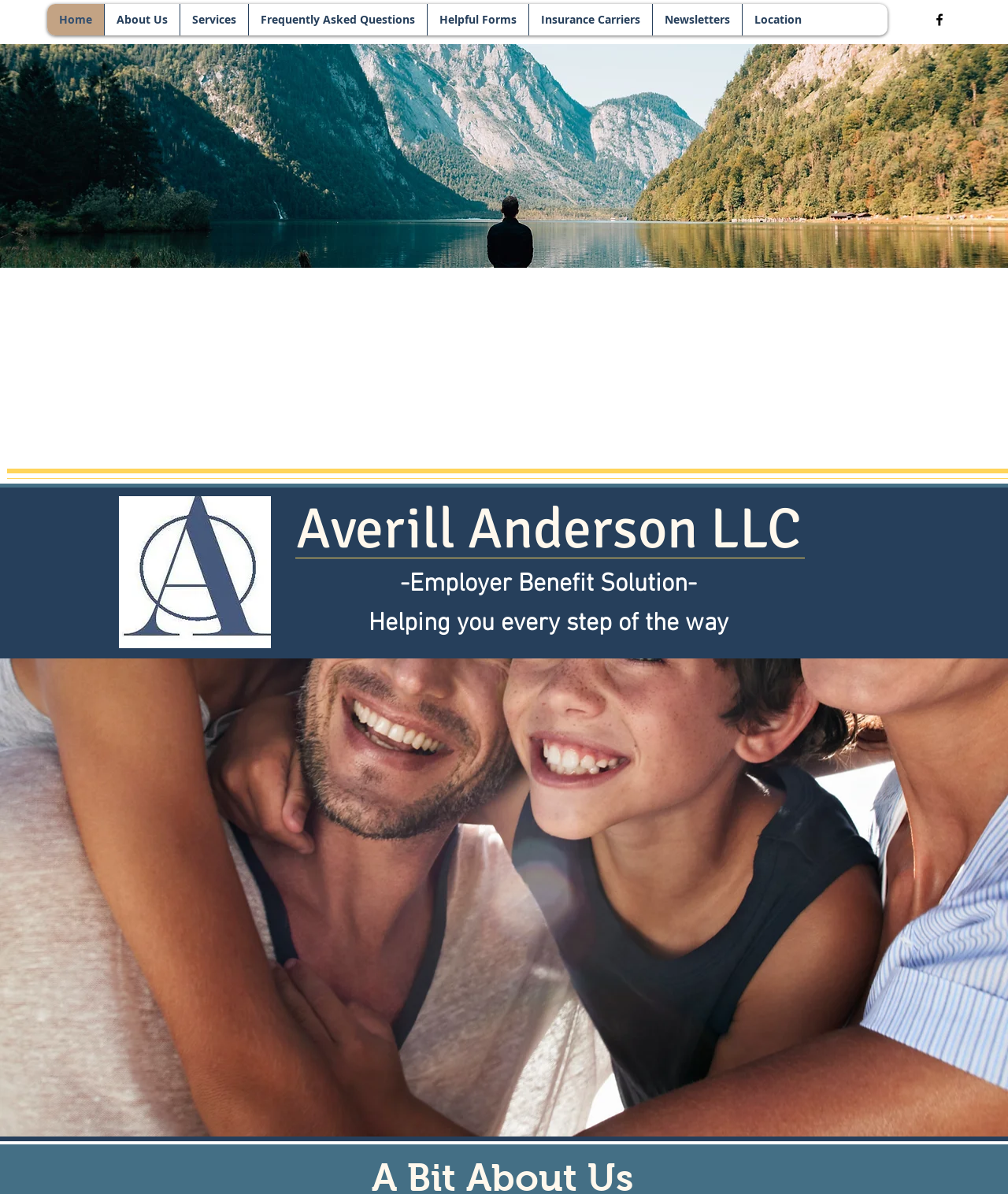Please determine the bounding box coordinates of the element's region to click in order to carry out the following instruction: "Visit About Us". The coordinates should be four float numbers between 0 and 1, i.e., [left, top, right, bottom].

[0.103, 0.003, 0.178, 0.03]